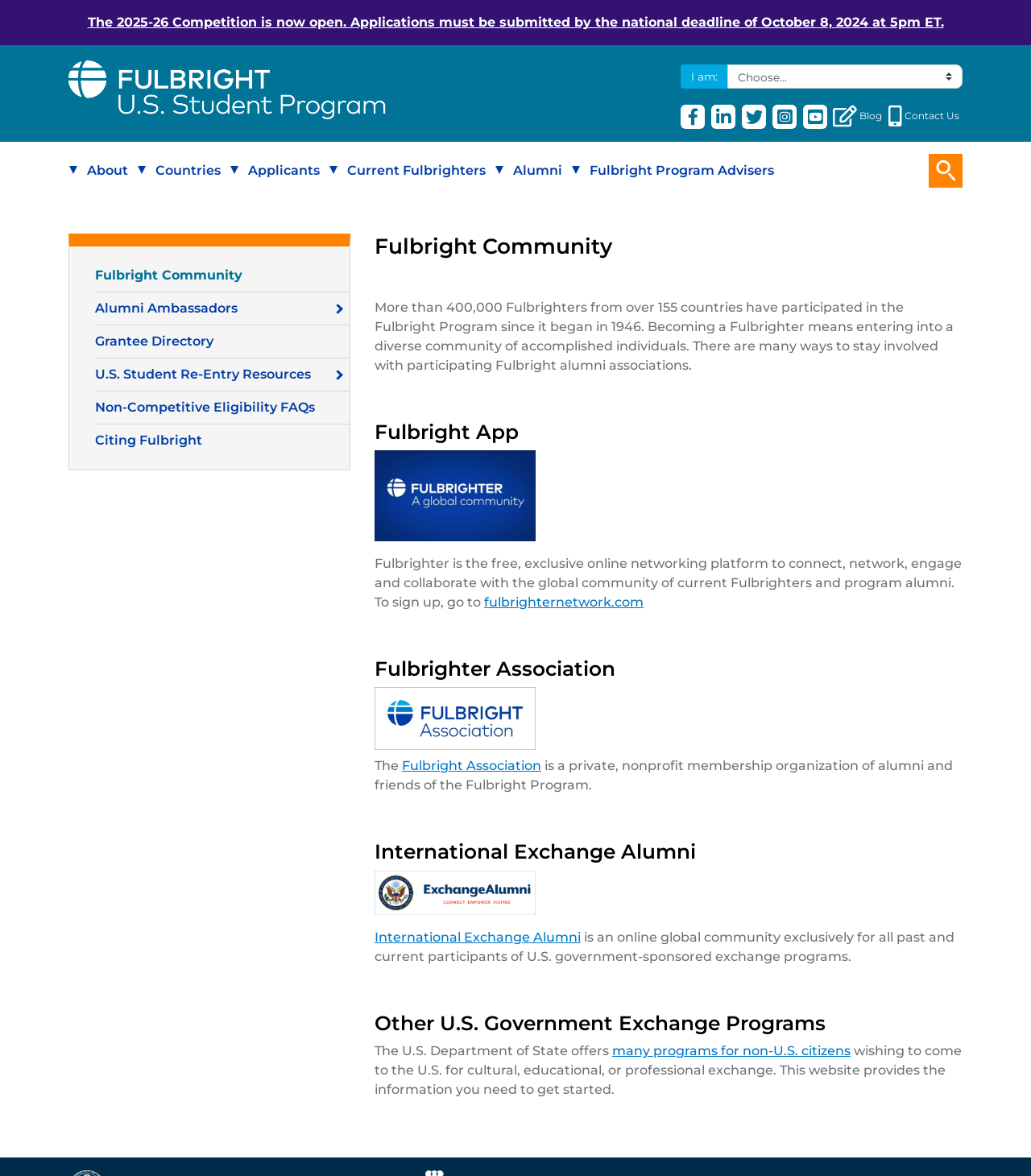Find and indicate the bounding box coordinates of the region you should select to follow the given instruction: "Learn more about the Fulbright Association".

[0.39, 0.645, 0.525, 0.658]